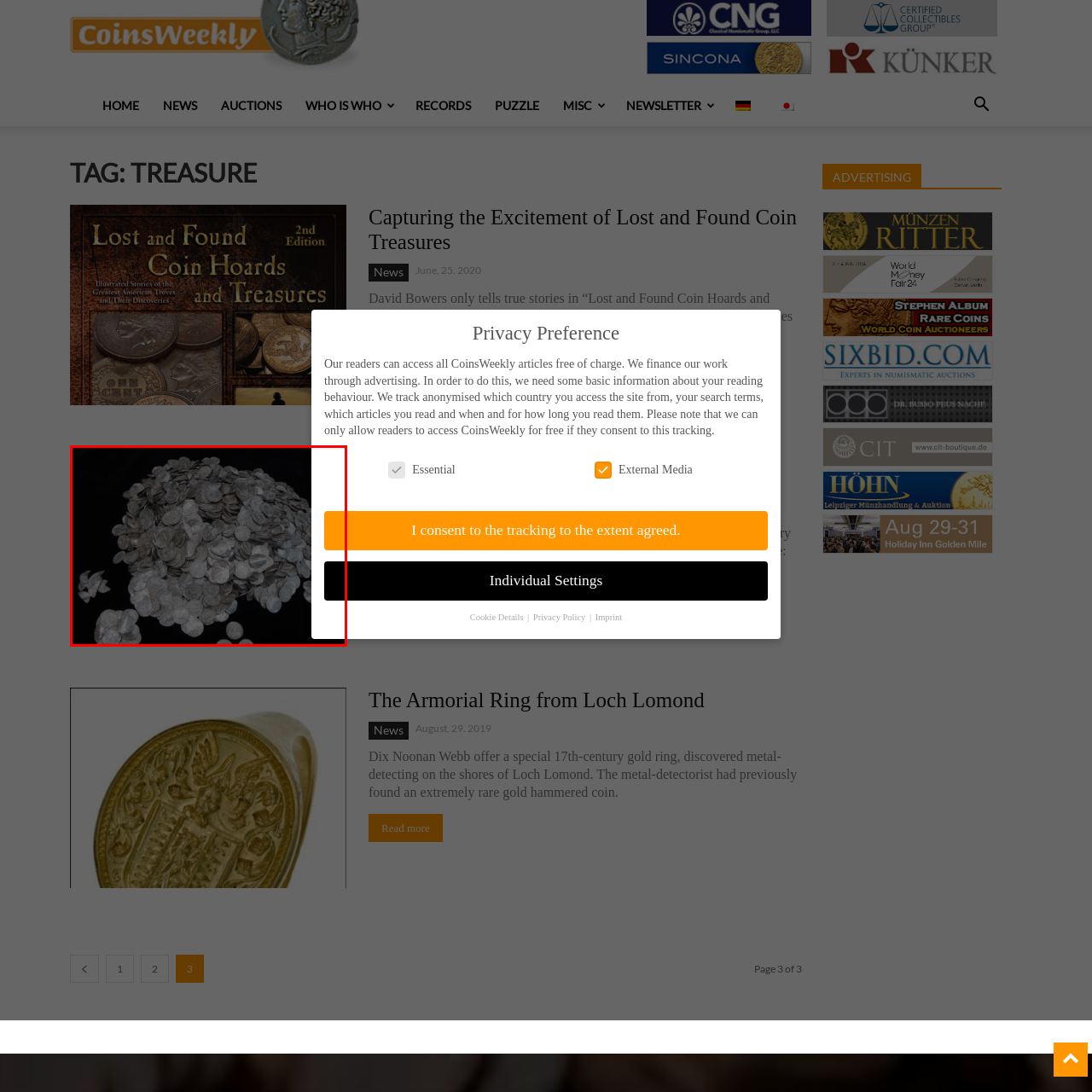Please look at the image within the red bounding box and provide a detailed answer to the following question based on the visual information: Where was the coin hoard discovered in 2019?

The accompanying text hints at the story of the coin hoard discovered in Somerset in January 2019, noted for being the largest Norman hoard found since 1833.